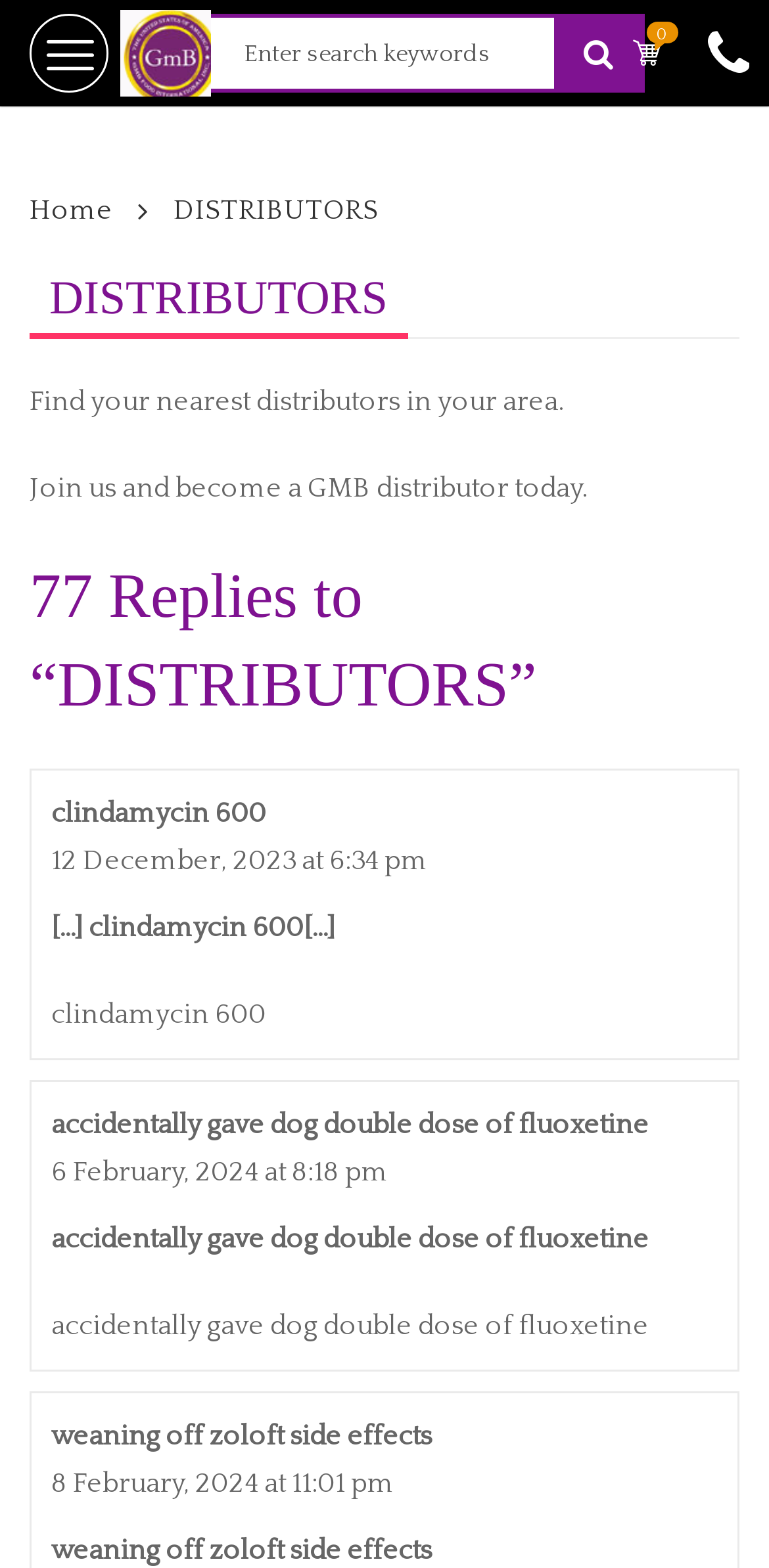Determine the bounding box coordinates of the region that needs to be clicked to achieve the task: "go to GMB Food homepage".

[0.156, 0.025, 0.592, 0.043]